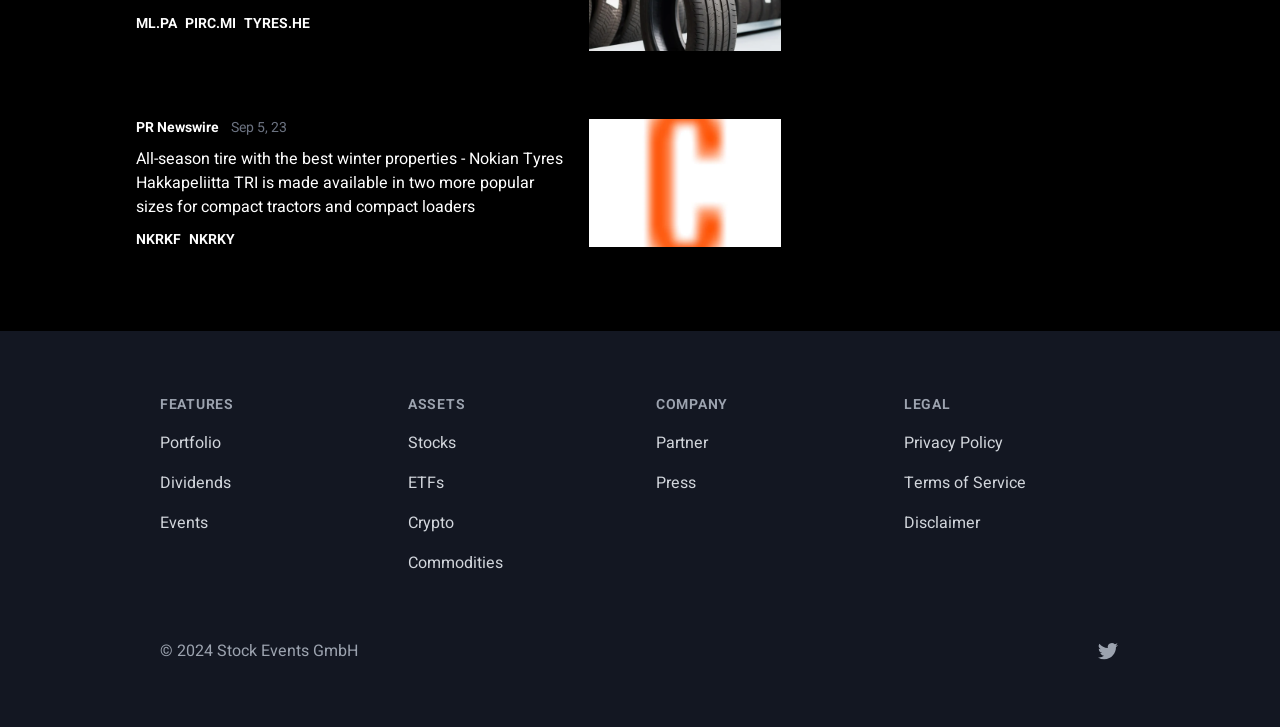Please answer the following query using a single word or phrase: 
What is the name of the company?

Stock Events GmbH